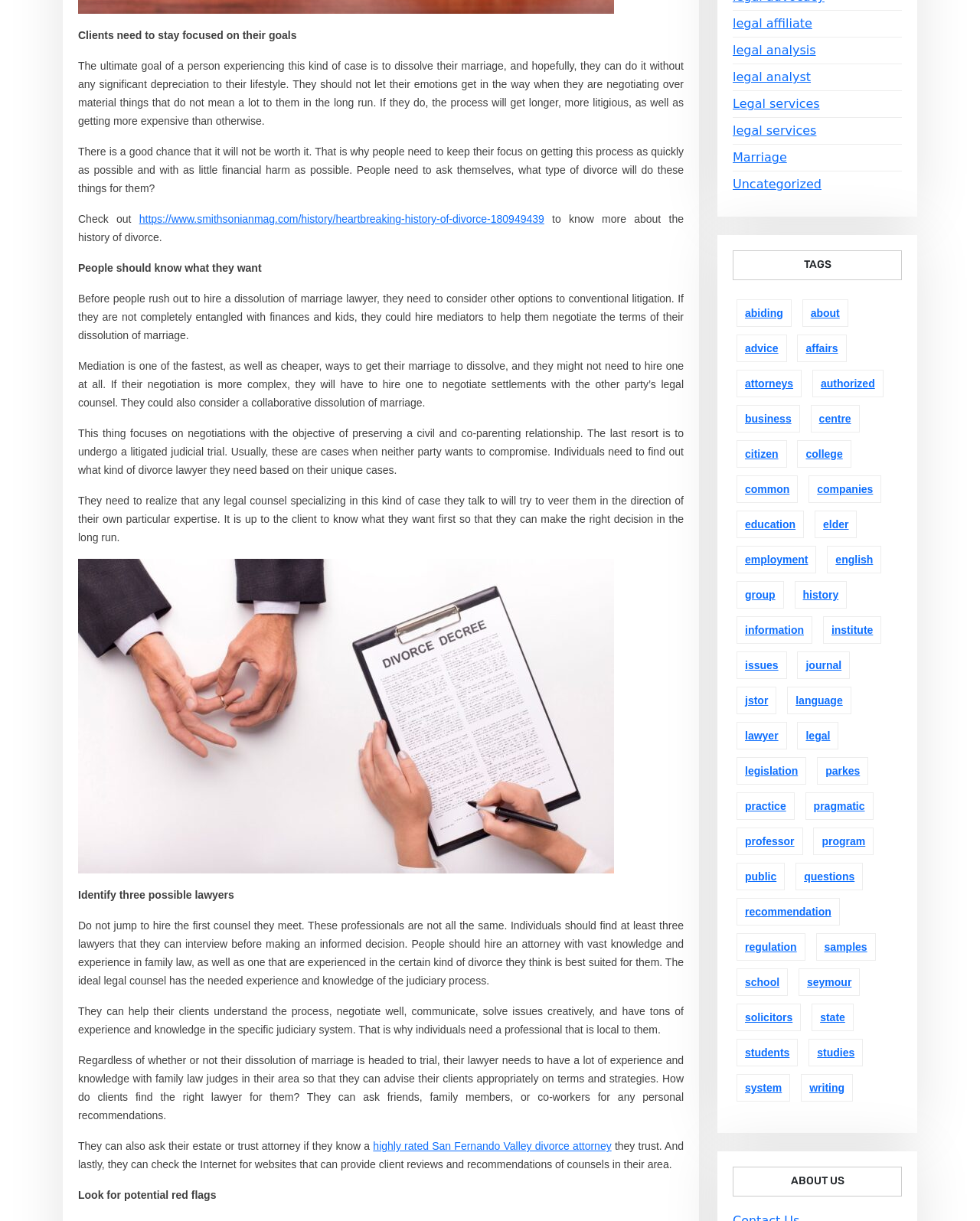Identify the bounding box for the described UI element: "legal analysis".

[0.748, 0.035, 0.832, 0.047]